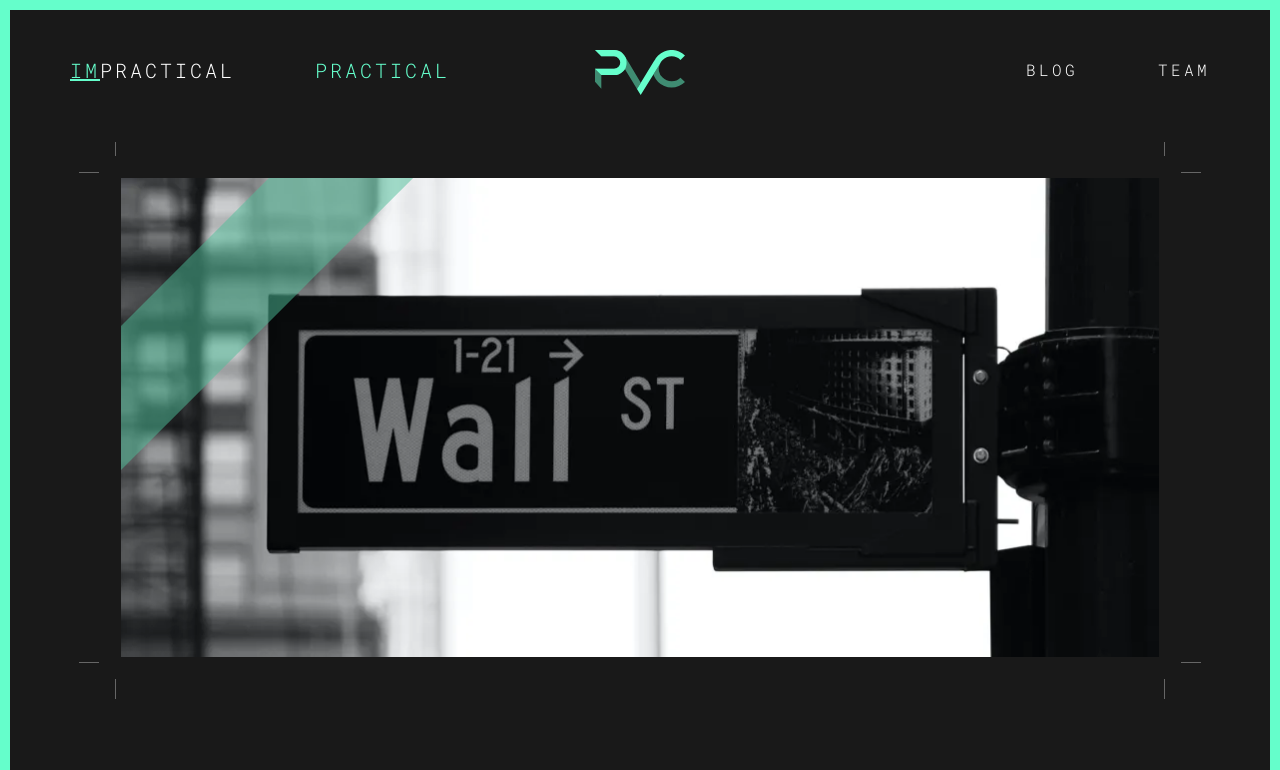Please give a one-word or short phrase response to the following question: 
What is the text on the image?

Practical Venture Capital